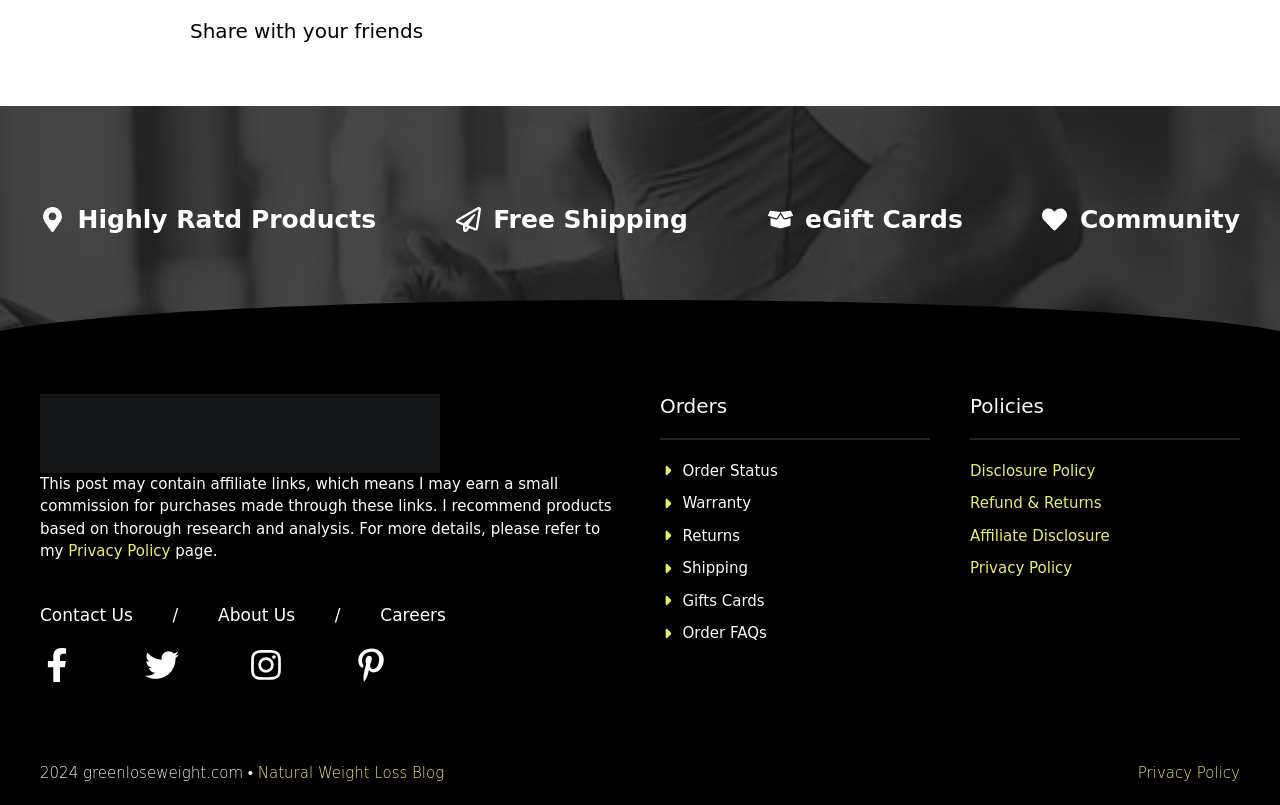Given the element description Privacy policy, specify the bounding box coordinates of the corresponding UI element in the format (top-left x, top-left y, bottom-right x, bottom-right y). All values must be between 0 and 1.

[0.889, 0.949, 0.969, 0.971]